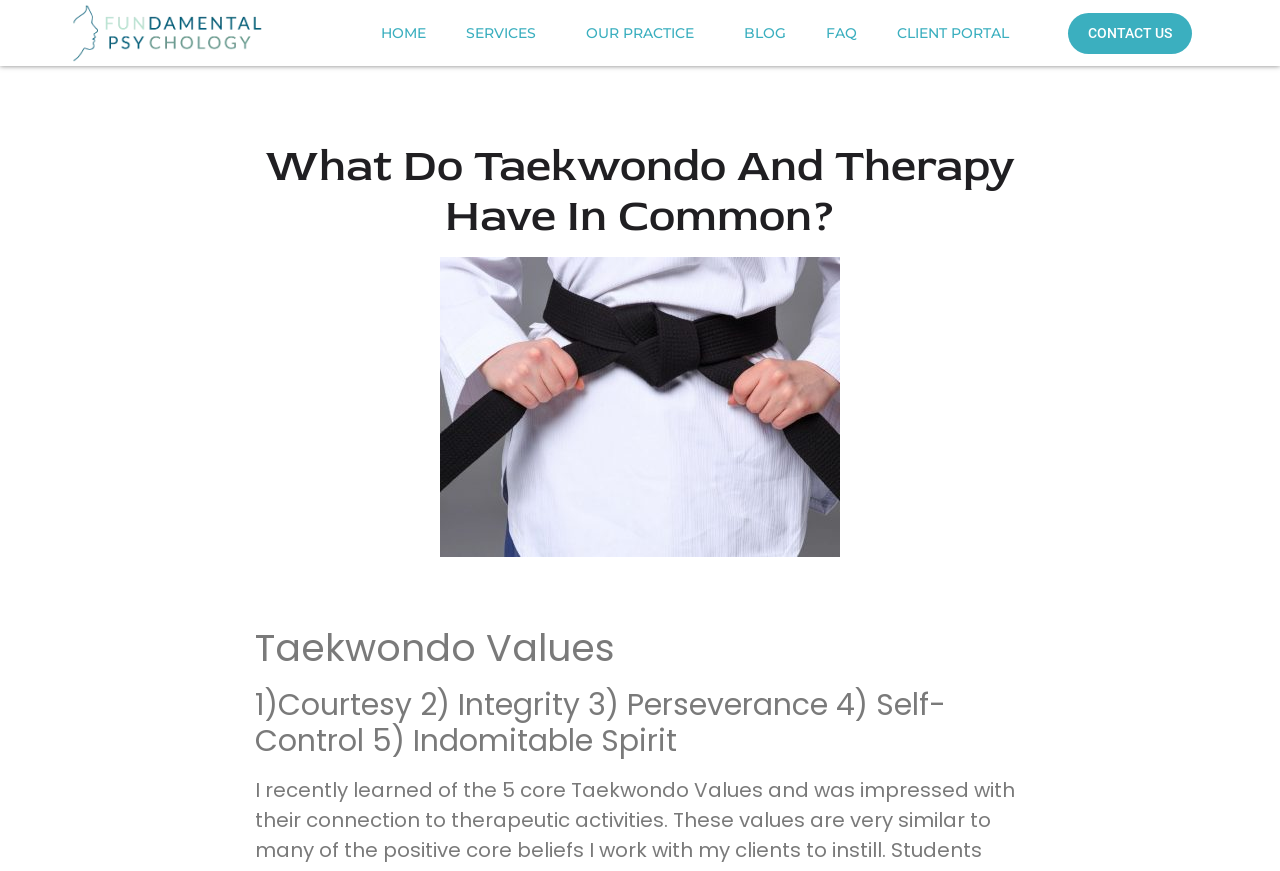What are the five values of Taekwondo?
Carefully examine the image and provide a detailed answer to the question.

I found the answer by looking at the heading 'Taekwondo Values' and the subsequent heading that lists the five values.